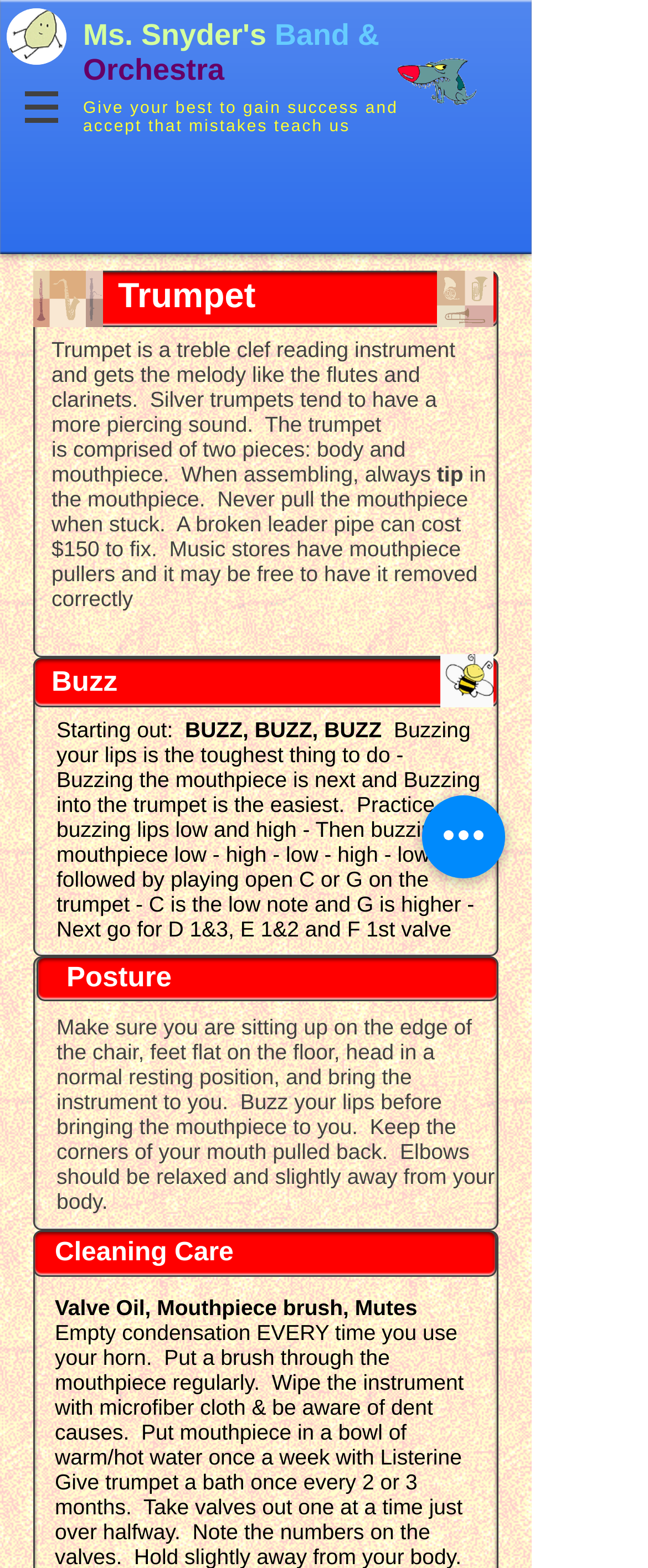What is the material of some trumpets?
Utilize the image to construct a detailed and well-explained answer.

According to the webpage, silver trumpets tend to have a more piercing sound, indicating that some trumpets are made of silver.